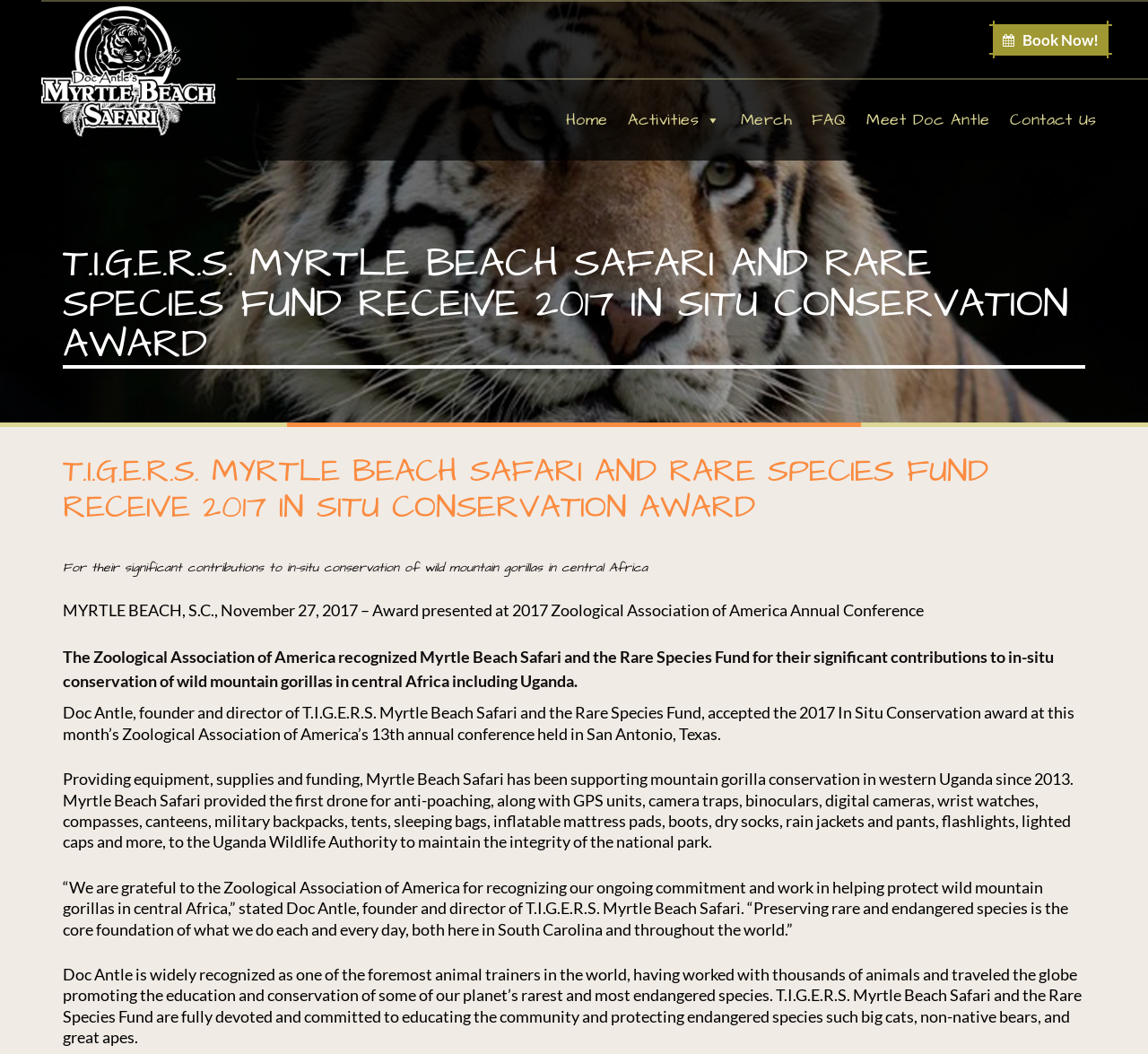Given the element description "Contact Us", identify the bounding box of the corresponding UI element.

[0.871, 0.097, 0.964, 0.131]